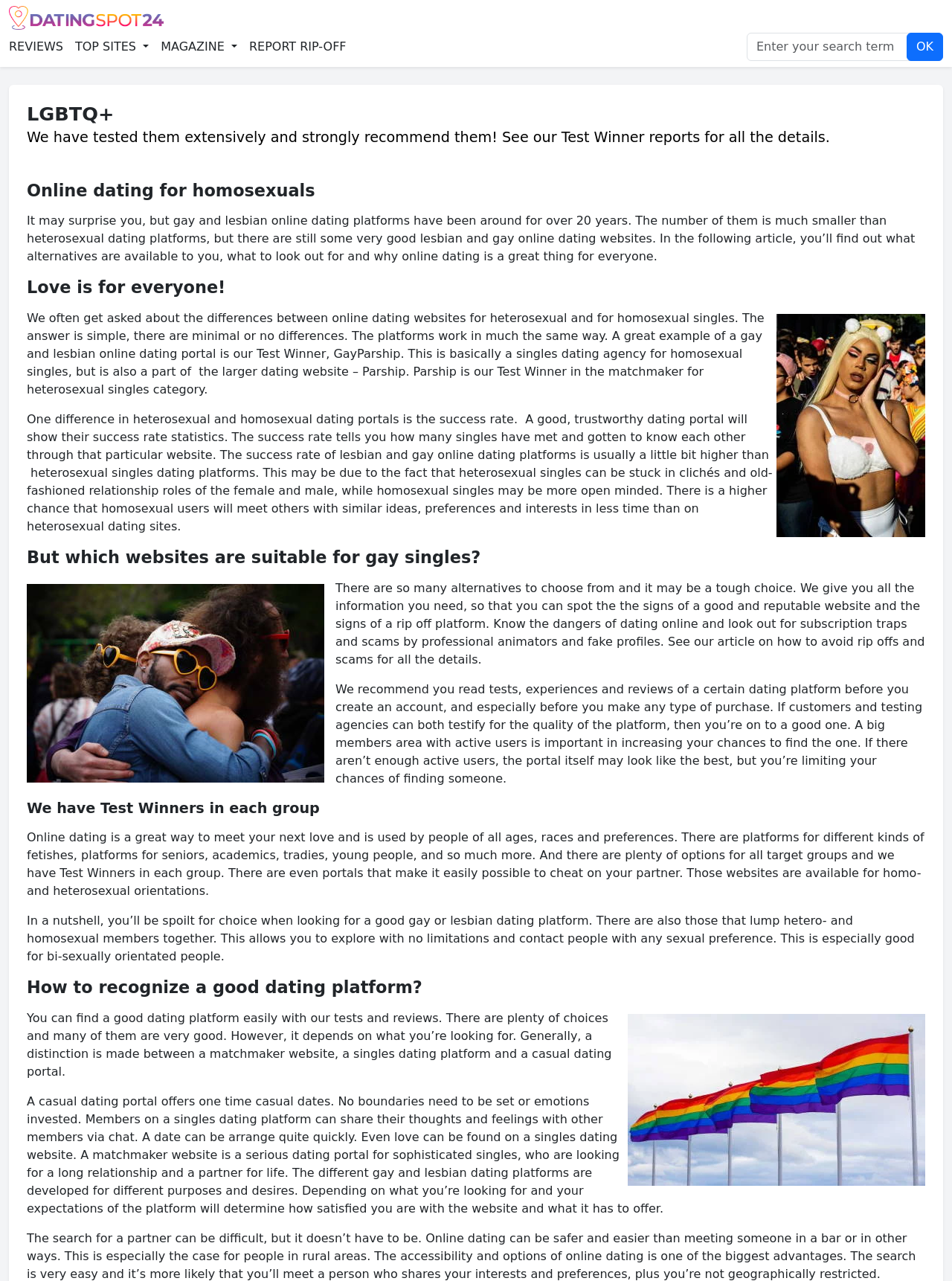Locate the bounding box coordinates for the element described below: "Magazine". The coordinates must be four float values between 0 and 1, formatted as [left, top, right, bottom].

[0.169, 0.031, 0.249, 0.042]